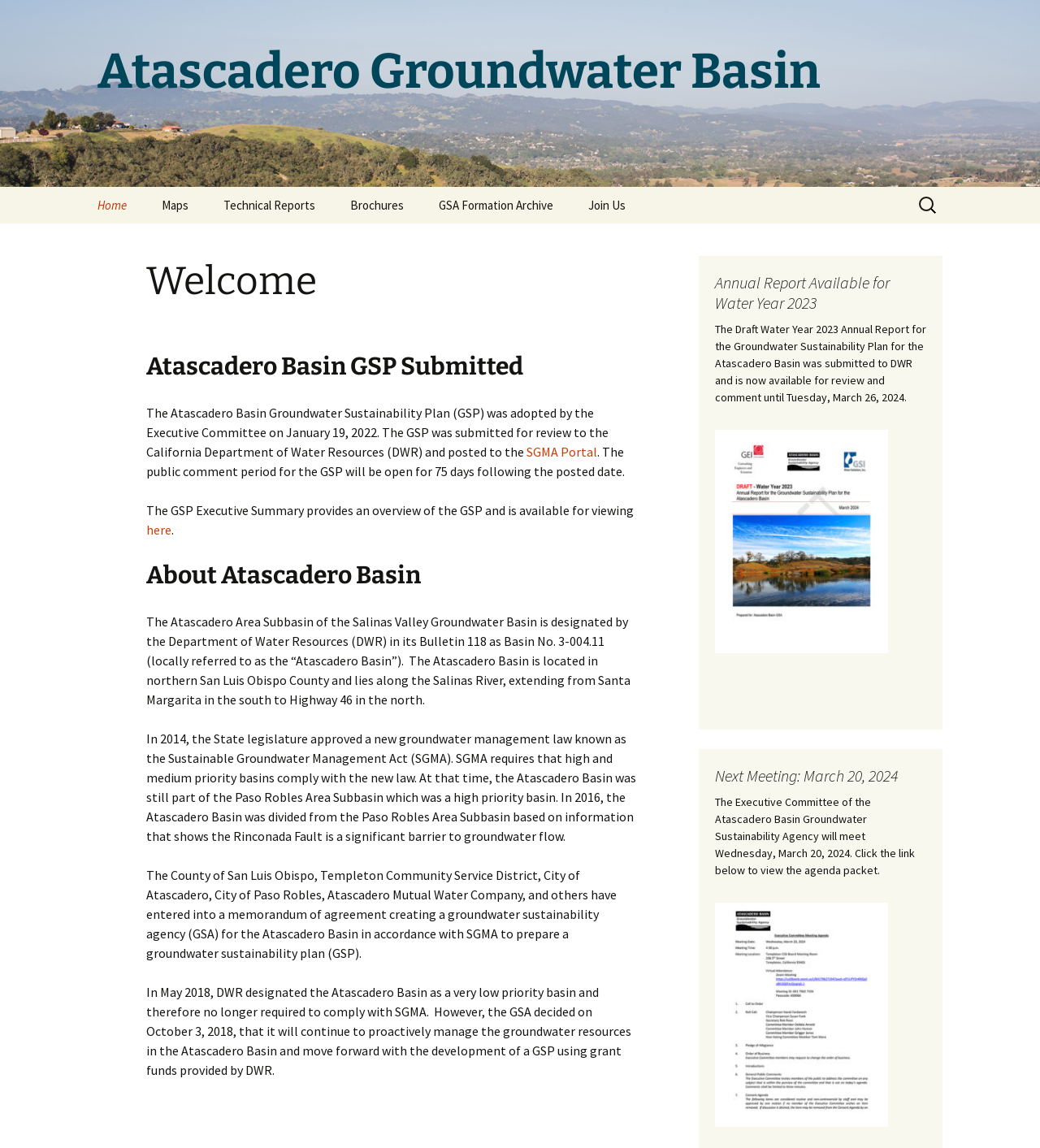Identify the bounding box coordinates for the element you need to click to achieve the following task: "Search for something". Provide the bounding box coordinates as four float numbers between 0 and 1, in the form [left, top, right, bottom].

[0.88, 0.163, 0.906, 0.194]